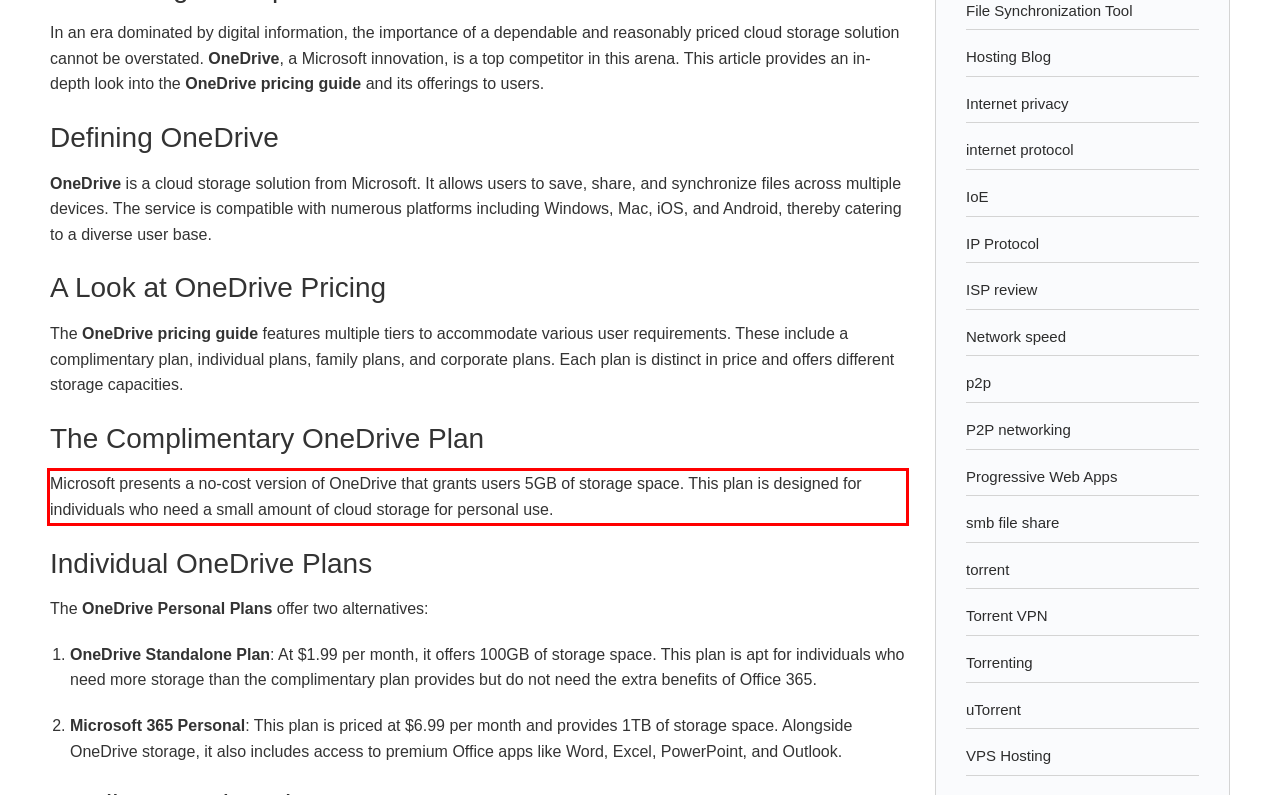Given a webpage screenshot, locate the red bounding box and extract the text content found inside it.

Microsoft presents a no-cost version of OneDrive that grants users 5GB of storage space. This plan is designed for individuals who need a small amount of cloud storage for personal use.